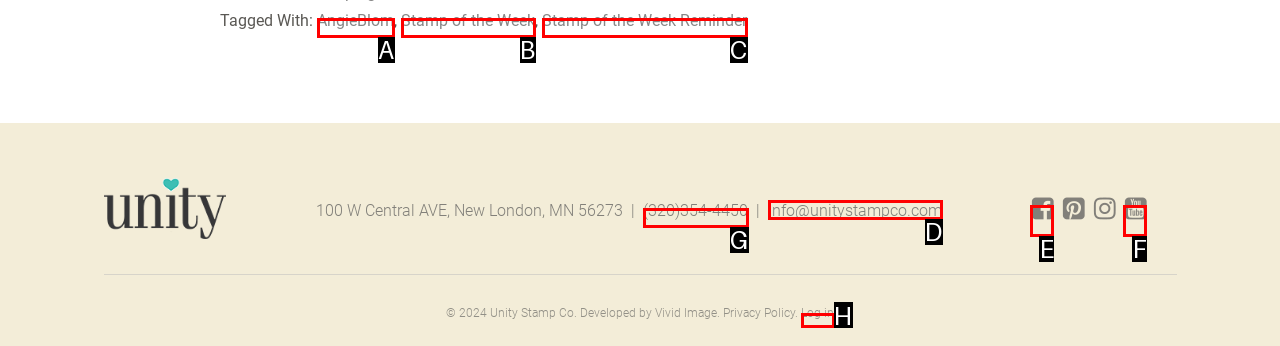Tell me which one HTML element I should click to complete the following task: Send an email to 'info@unitystampco.com' Answer with the option's letter from the given choices directly.

D